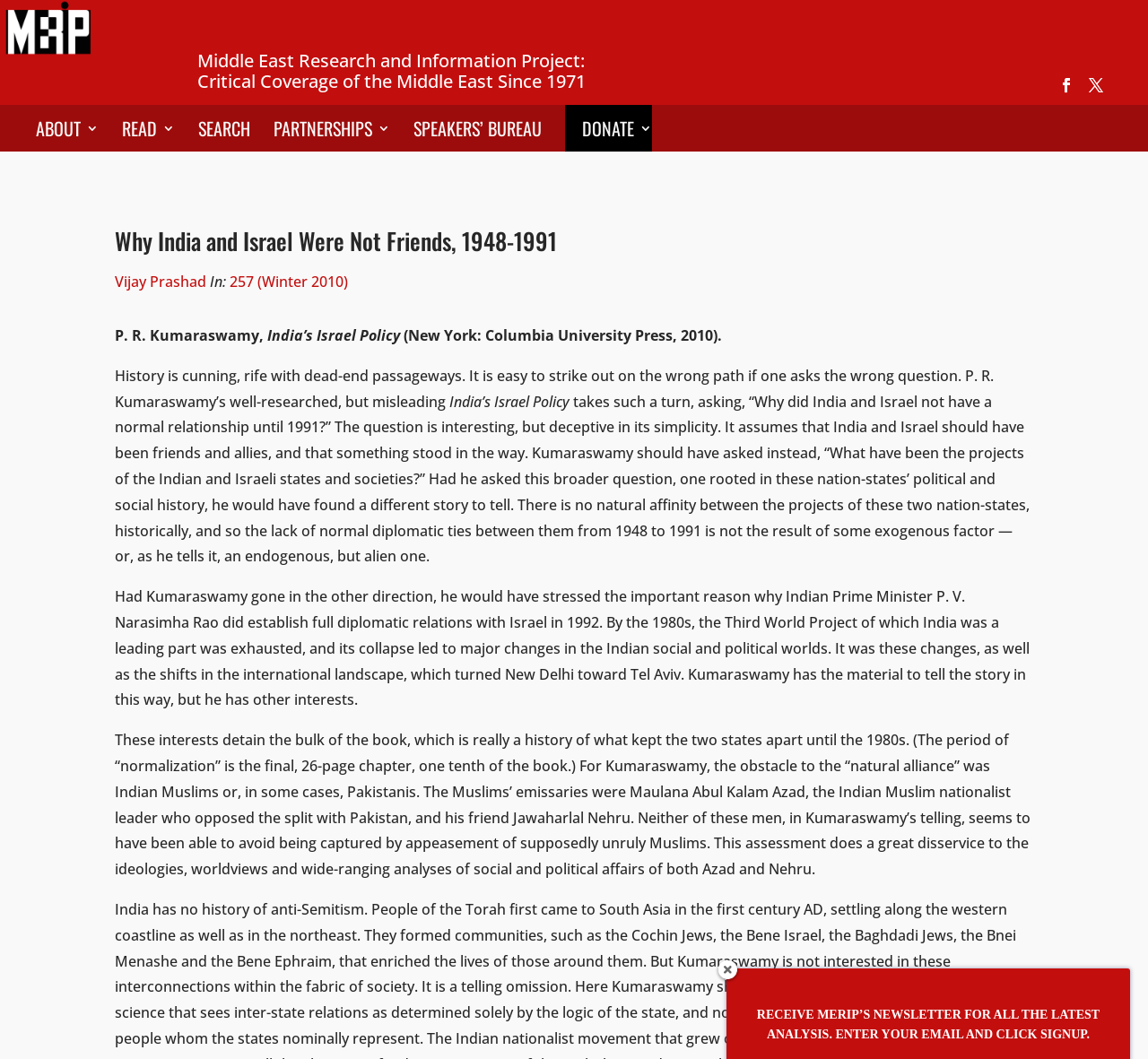Can you specify the bounding box coordinates for the region that should be clicked to fulfill this instruction: "Go to the ABOUT page".

[0.031, 0.138, 0.086, 0.166]